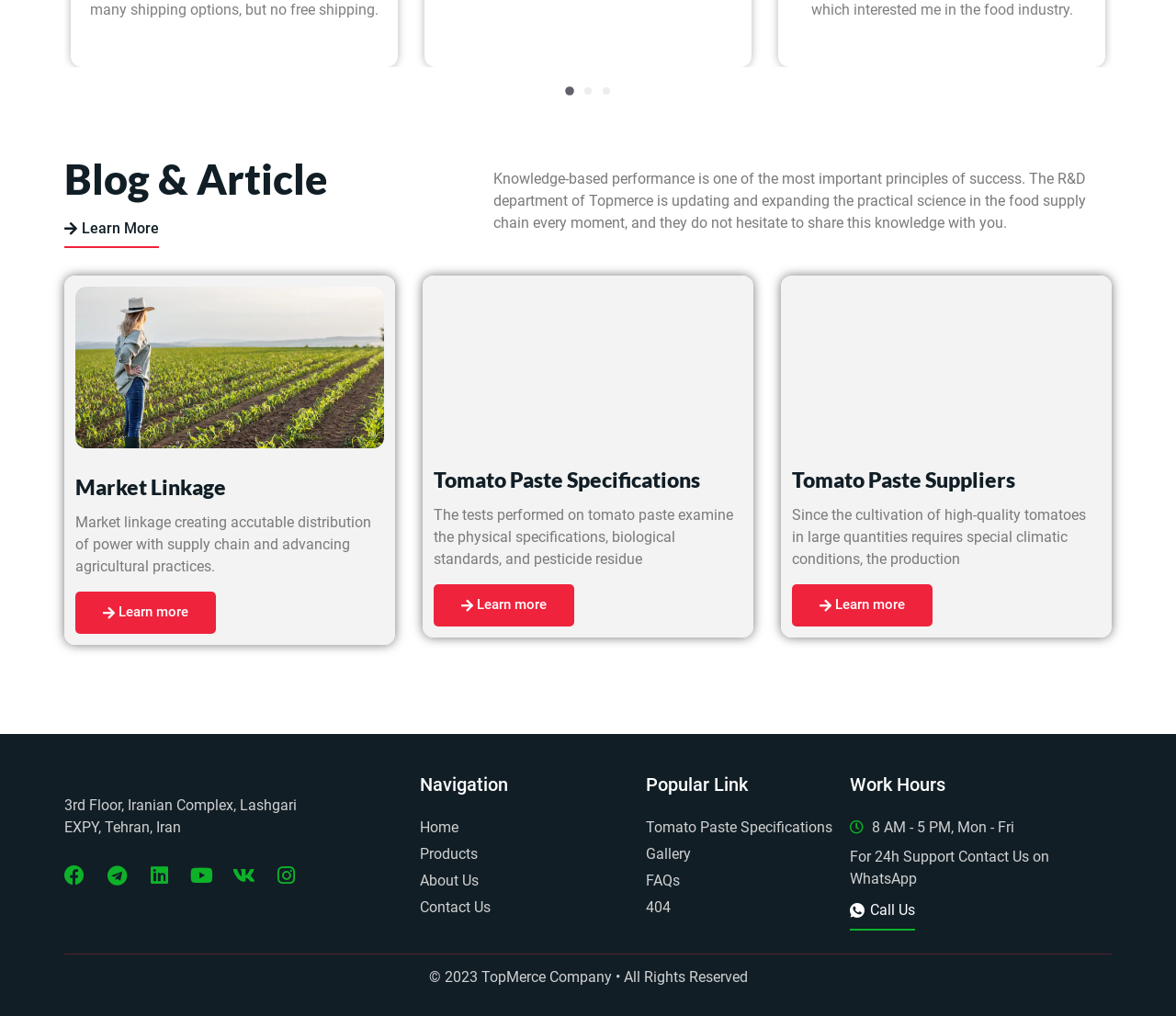Please answer the following question using a single word or phrase: 
What is the purpose of the 'Learn More' links?

Providing additional information